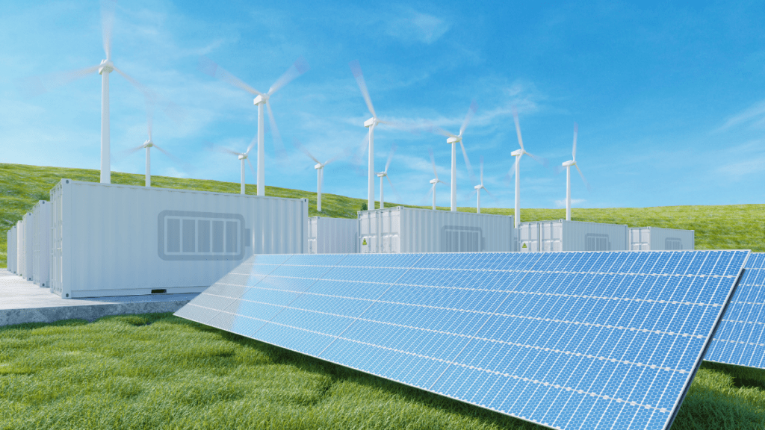What is the color of the sky in the image?
Kindly give a detailed and elaborate answer to the question.

The caption describes the scene as having a clear blue sky, which enhances the overall visual appeal of the renewable energy facility and reflects the potential of green technology in addressing energy needs while promoting environmental sustainability.